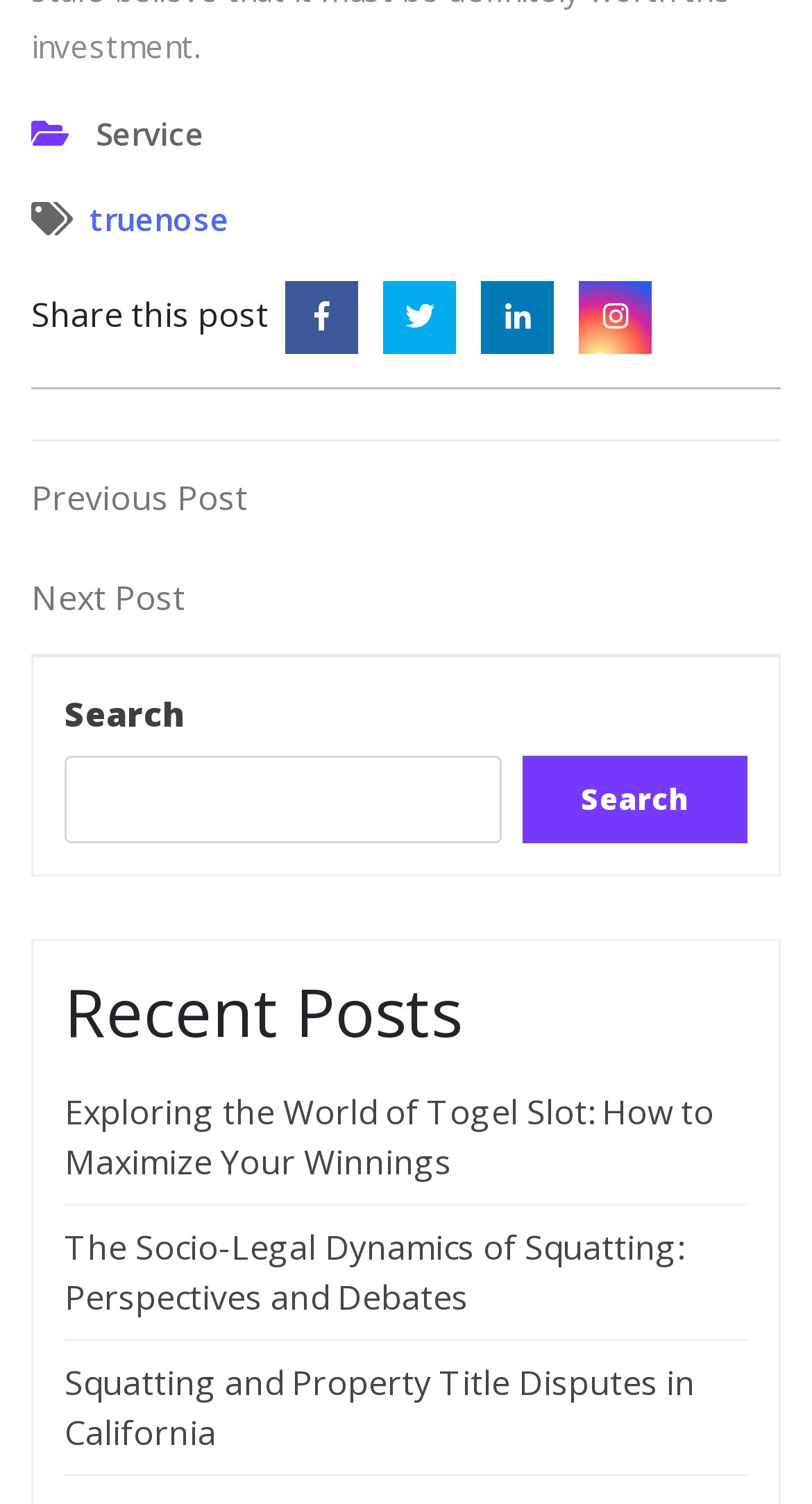Locate the bounding box coordinates of the element to click to perform the following action: 'Click on Service'. The coordinates should be given as four float values between 0 and 1, in the form of [left, top, right, bottom].

[0.118, 0.073, 0.251, 0.104]